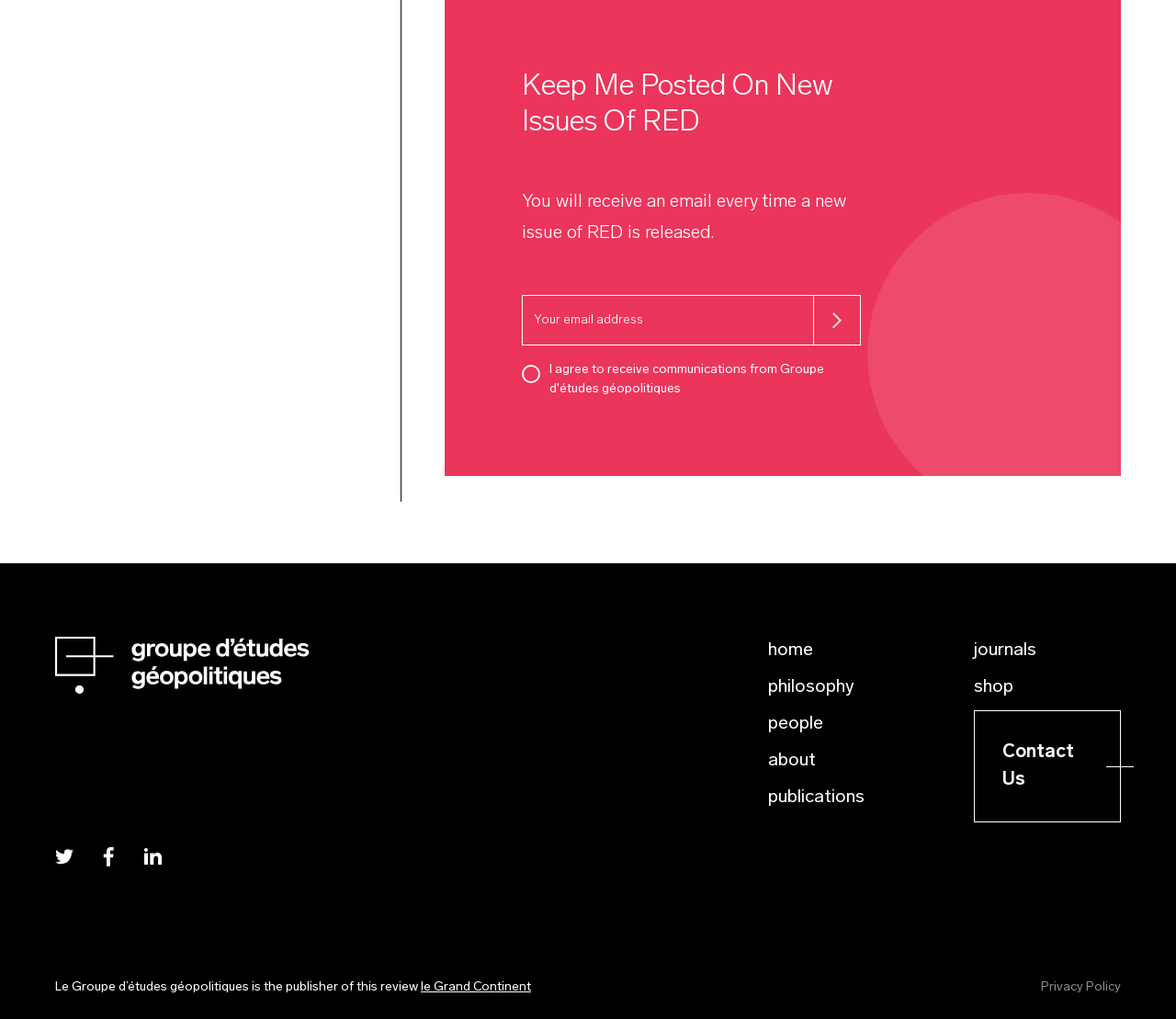Provide the bounding box coordinates of the HTML element described as: "aria-describedby="emailHelp" placeholder="Your email address"". The bounding box coordinates should be four float numbers between 0 and 1, i.e., [left, top, right, bottom].

[0.443, 0.289, 0.691, 0.339]